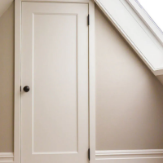Provide a thorough description of what you see in the image.

This image showcases a solid flat white bedroom door designed to enhance the aesthetics of a room while providing functionality. The door features a sleek, minimalist panel design coupled with a round black doorknob, creating a stylish contrast against the light-colored wall. The setting includes an angled ceiling that suggests a cozy attic or loft space, emphasizing the door's role in optimizing the use of available space. This type of door is part of modern interior design trends, suitable for various home styles.